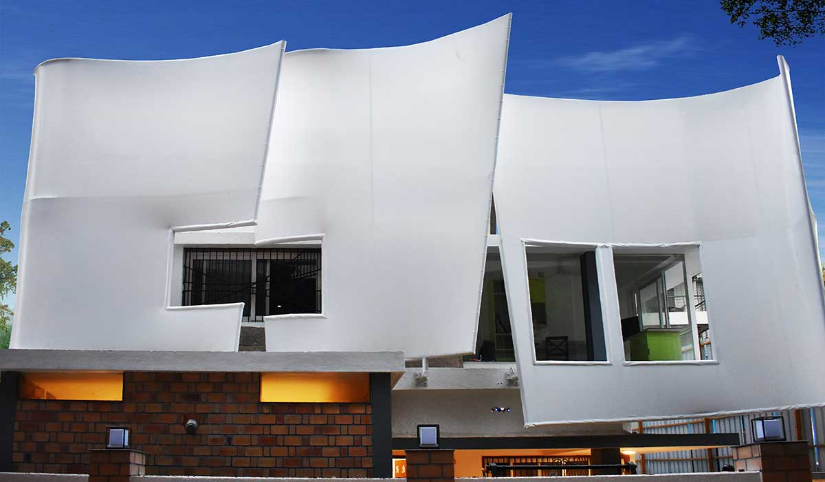What is the contrast emphasized by the exposed burnt bricks of the kitchen wall?
Please use the visual content to give a single word or phrase answer.

Modern materials with traditional elements